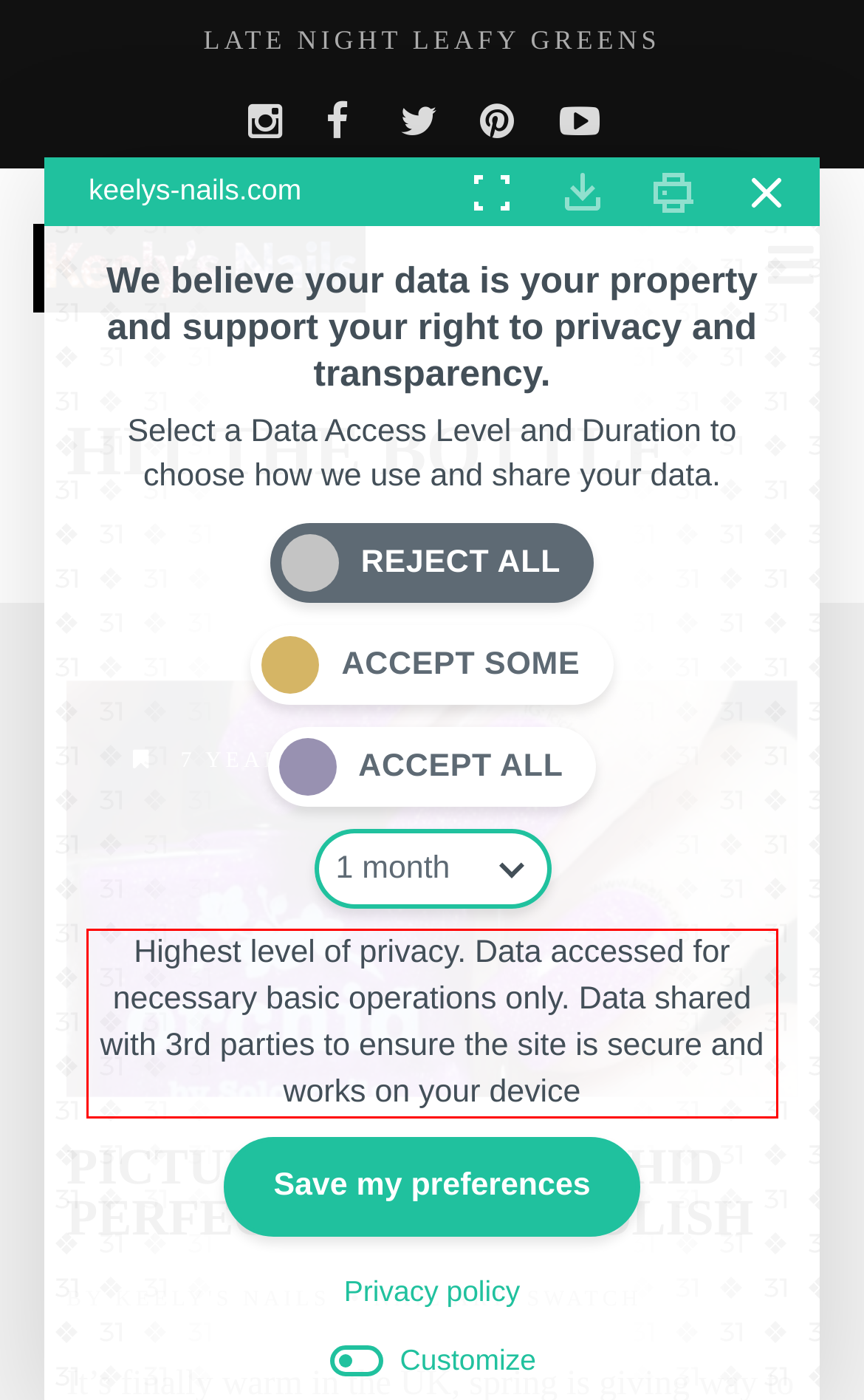Analyze the screenshot of the webpage that features a red bounding box and recognize the text content enclosed within this red bounding box.

Highest level of privacy. Data accessed for necessary basic operations only. Data shared with 3rd parties to ensure the site is secure and works on your device